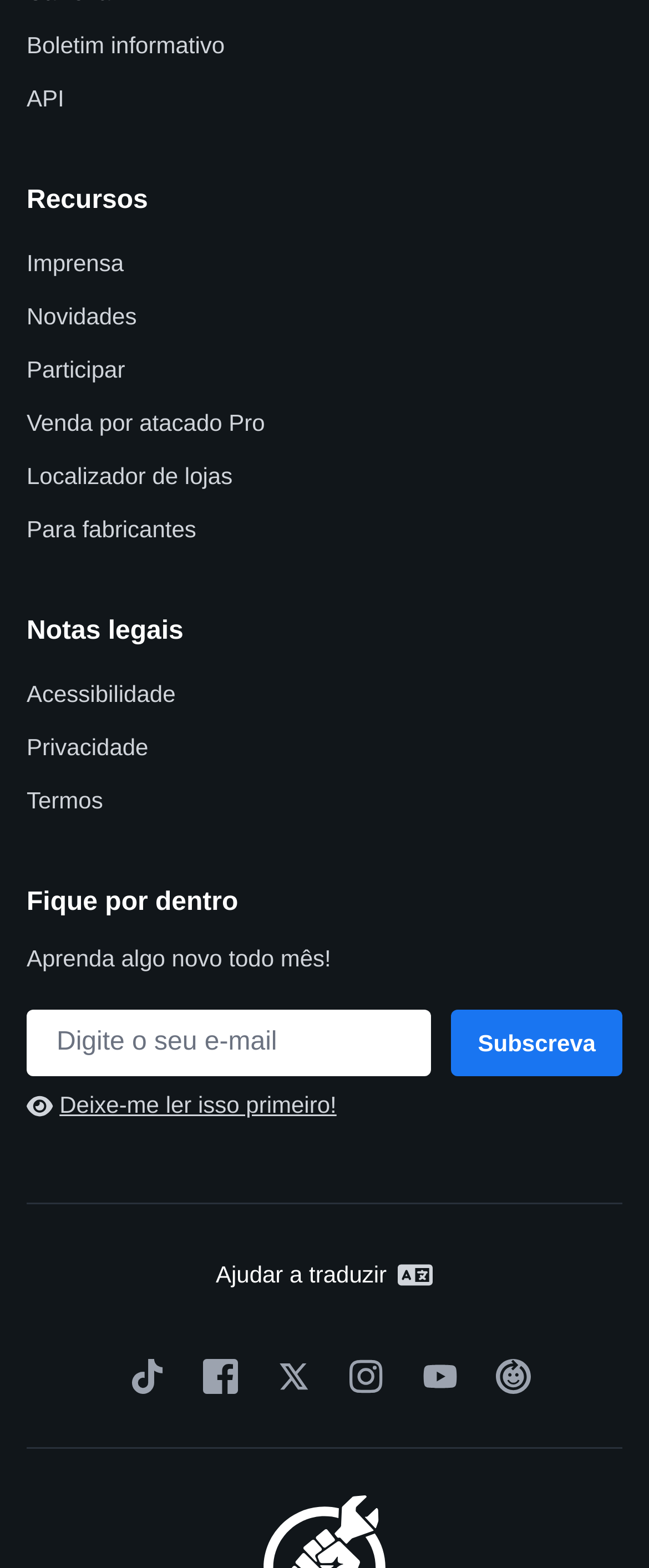Provide the bounding box coordinates of the HTML element this sentence describes: "Imprensa". The bounding box coordinates consist of four float numbers between 0 and 1, i.e., [left, top, right, bottom].

[0.041, 0.159, 0.191, 0.176]